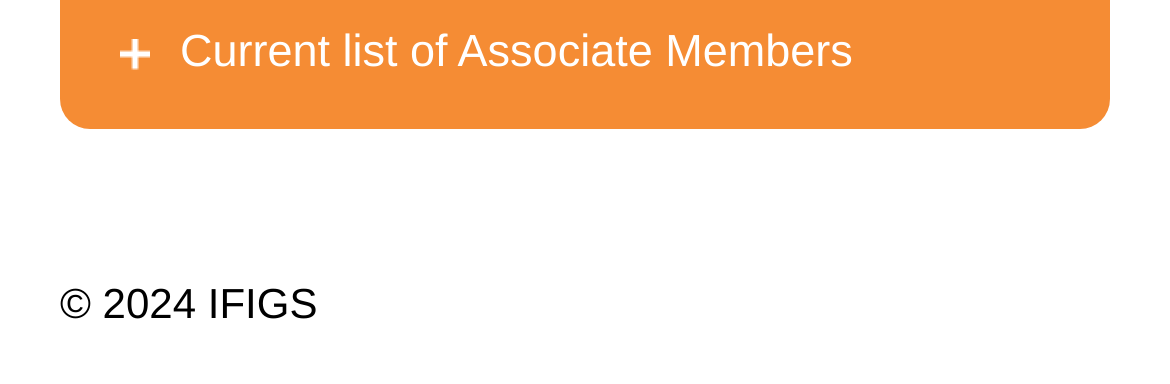Using the description: "Assuris", determine the UI element's bounding box coordinates. Ensure the coordinates are in the format of four float numbers between 0 and 1, i.e., [left, top, right, bottom].

[0.154, 0.834, 0.28, 0.967]